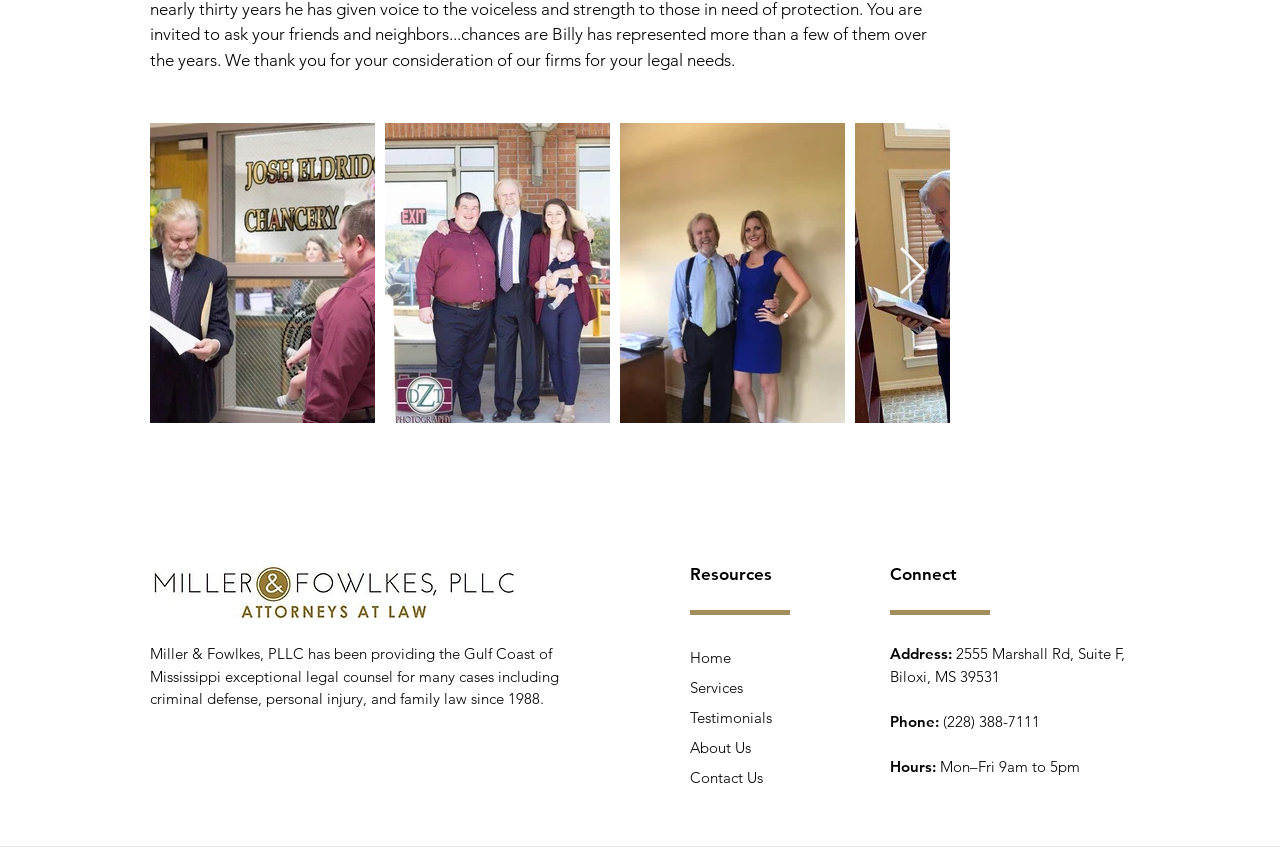How many images are on the page?
Refer to the image and give a detailed answer to the query.

There are five image elements on the page, each of which is a thumbnail. These images are located at the top of the page and are represented by the button elements with IDs 394, 395, 396, and 397.